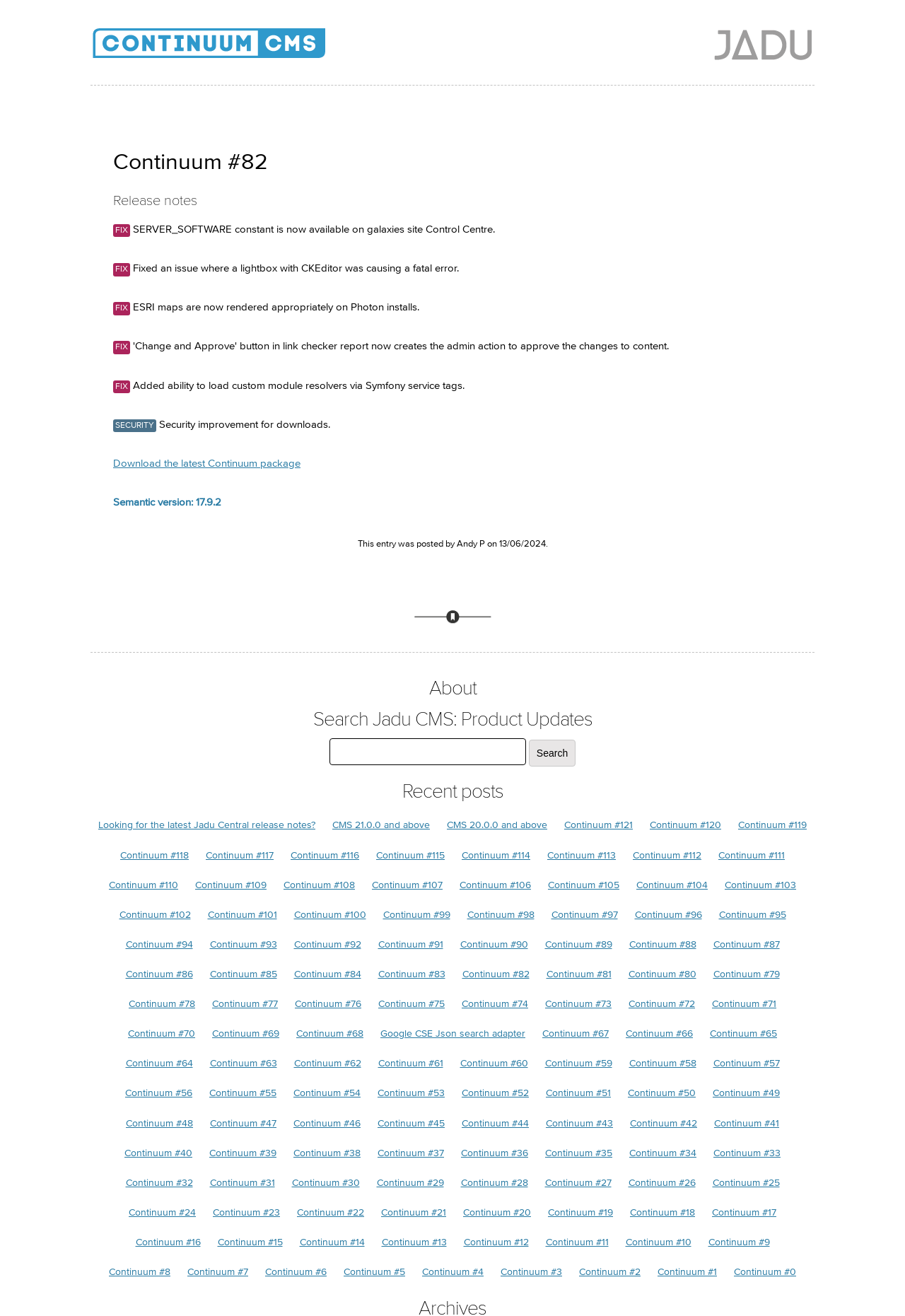Based on the image, please respond to the question with as much detail as possible:
What type of improvement is mentioned in the 'SECURITY' section?

I found the type of improvement by looking at the text 'Security improvement for downloads' which is located in the 'SECURITY' section.